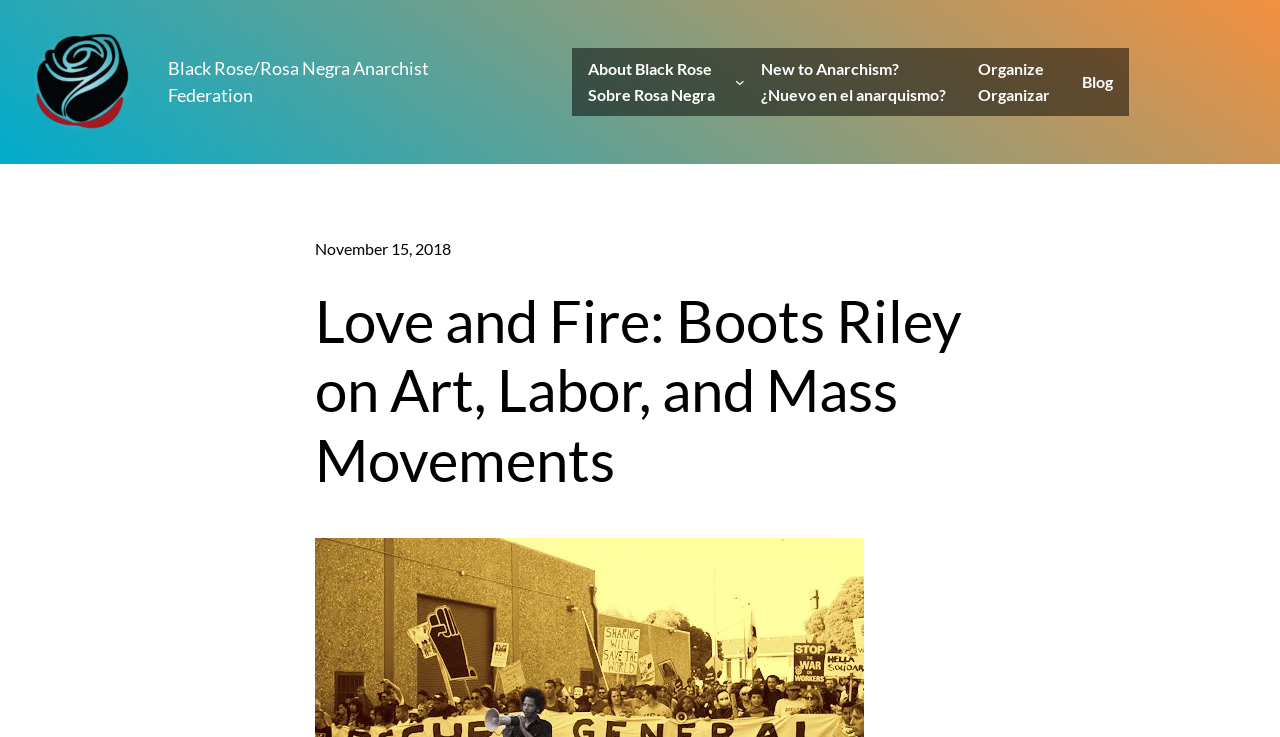Respond with a single word or short phrase to the following question: 
What is the name of the album mentioned?

Sorry to Bother You